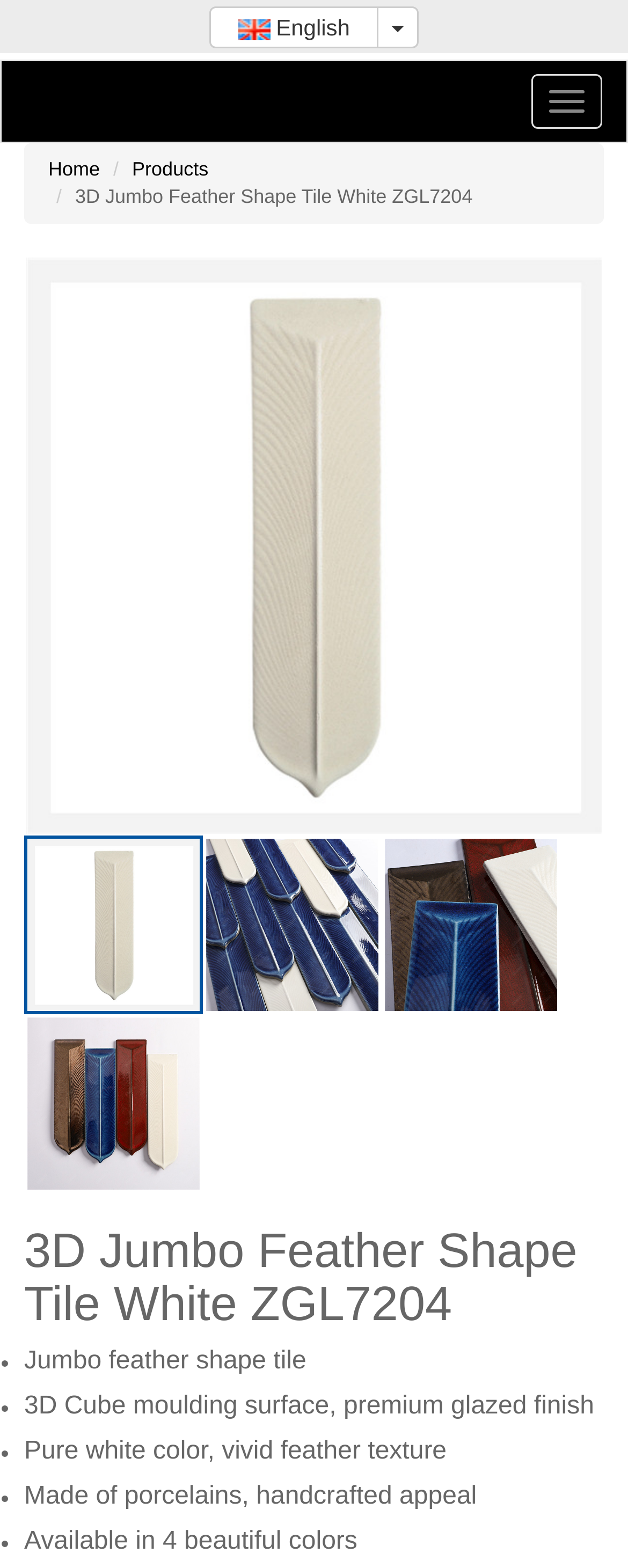What is the color of the tile?
Please provide a single word or phrase as the answer based on the screenshot.

White